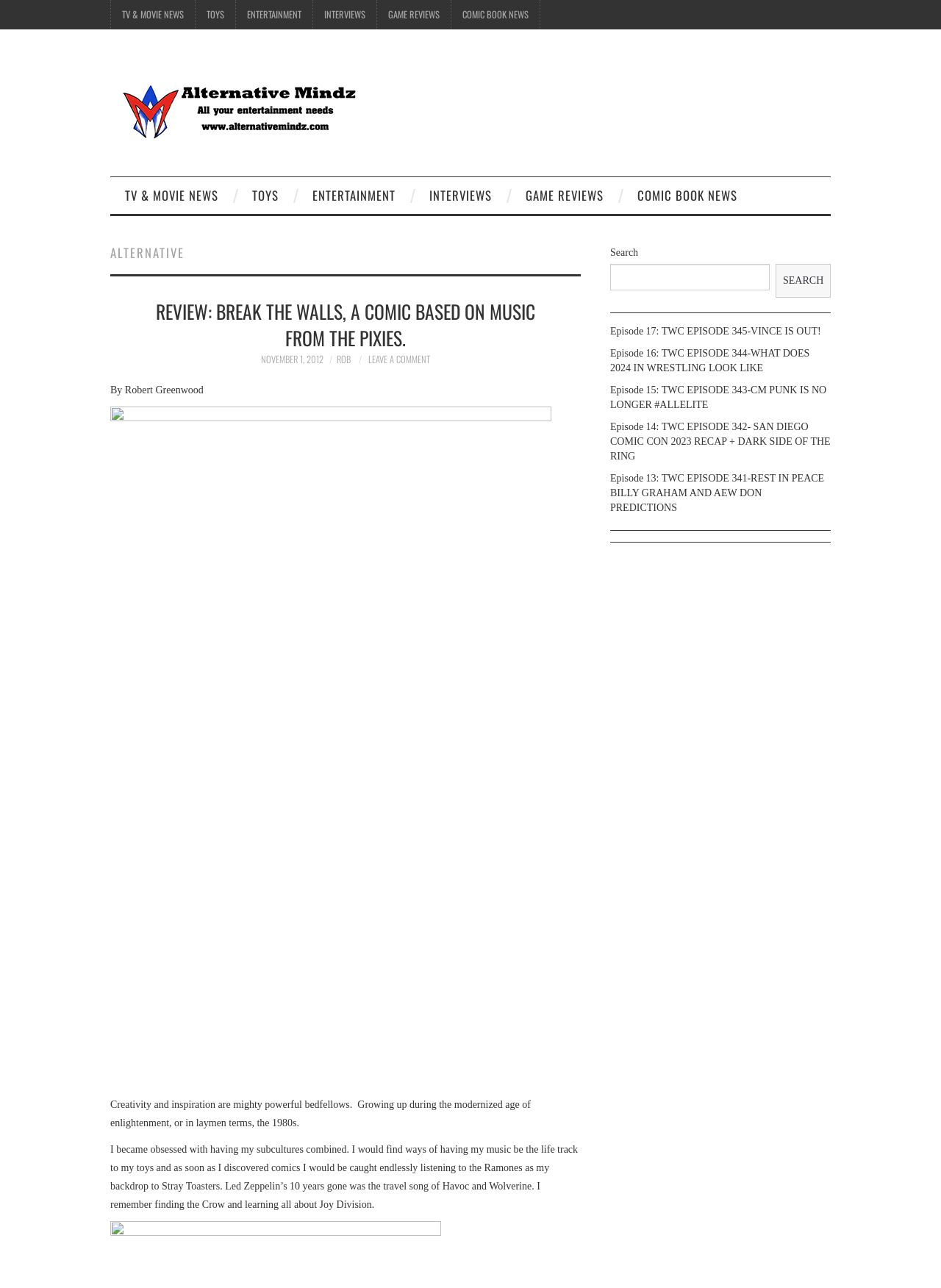Provide the bounding box coordinates of the HTML element described by the text: "Comic Book News". The coordinates should be in the format [left, top, right, bottom] with values between 0 and 1.

[0.662, 0.138, 0.799, 0.166]